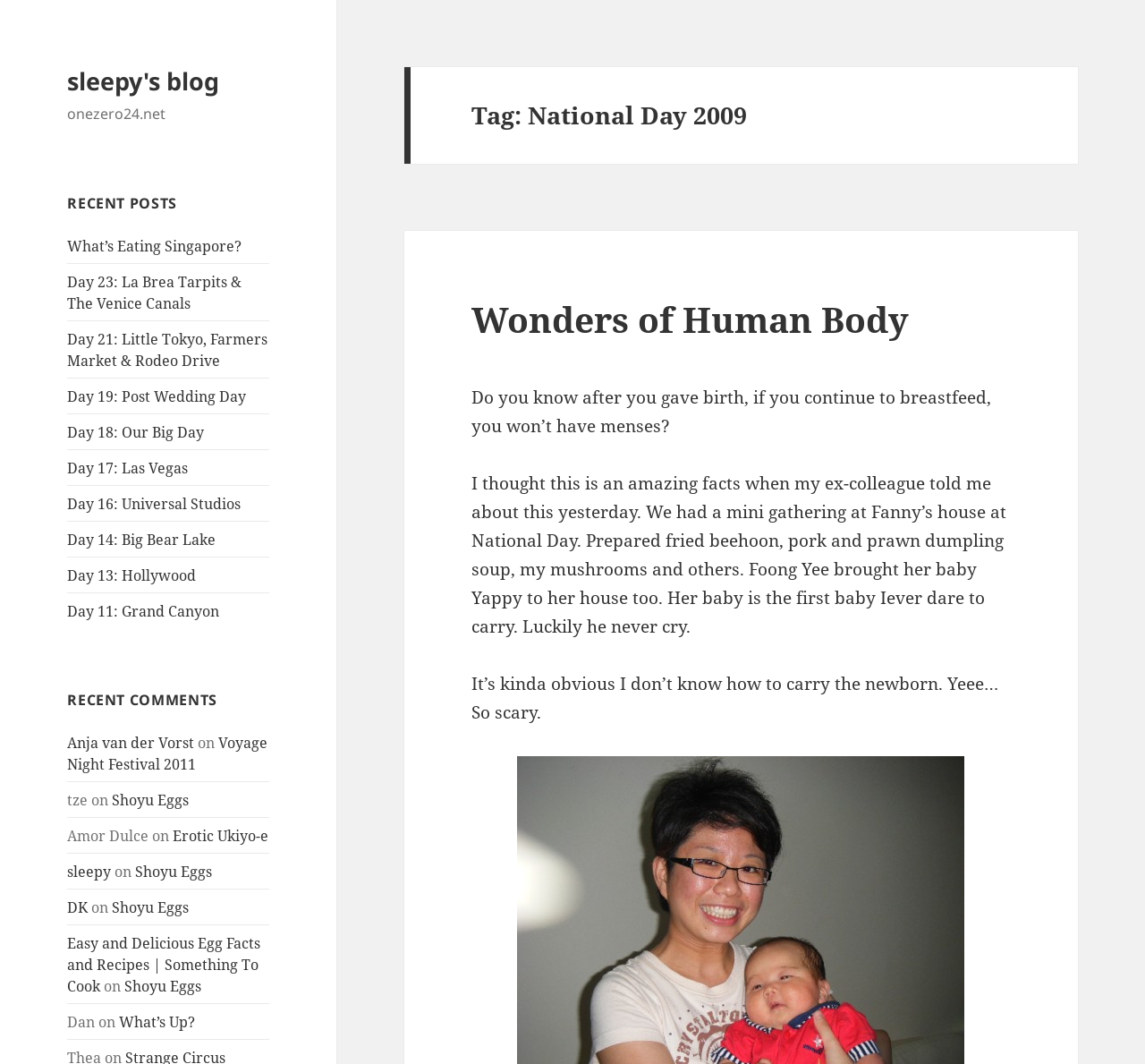Convey a detailed summary of the webpage, mentioning all key elements.

The webpage is a blog post titled "National Day 2009 – sleepy's blog". At the top, there is a link to "sleepy's blog" and the domain name "onezero24.net". Below this, there is a heading "RECENT POSTS" followed by a list of 9 links to recent blog posts, including "What’s Eating Singapore?", "Day 23: La Brea Tarpits & The Venice Canals", and "Day 18: Our Big Day". These links are aligned vertically and take up a significant portion of the page.

To the right of the recent posts section, there is a heading "RECENT COMMENTS" followed by a list of 10 links to recent comments, including "Anja van der Vorst", "Voyage Night Festival 2011", and "Erotic Ukiyo-e". These links are also aligned vertically and are positioned below the recent posts section.

Below the recent comments section, there is a header with the title "Tag: National Day 2009". Below this, there is a heading "Wonders of Human Body" followed by a link to a blog post with the same title. Below this, there is a block of text that discusses the wonders of the human body, including a fact about breastfeeding and menstruation. The text also mentions a gathering at Fanny's house on National Day, where food was prepared and a baby was present. The author of the blog post shares their experience of carrying the baby for the first time and expresses their nervousness about it.